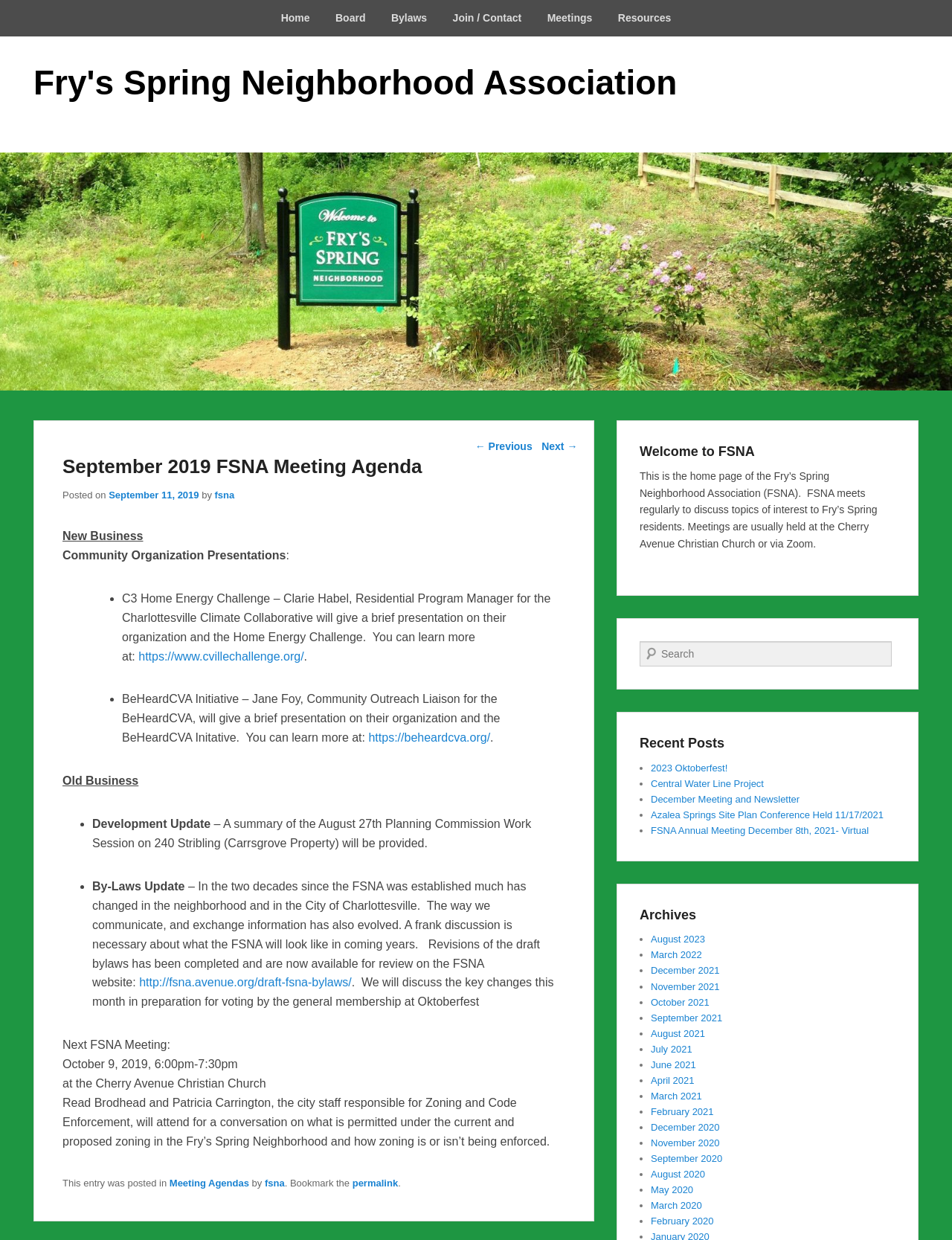Pinpoint the bounding box coordinates for the area that should be clicked to perform the following instruction: "Check the 'Next FSNA Meeting' details".

[0.066, 0.838, 0.179, 0.848]